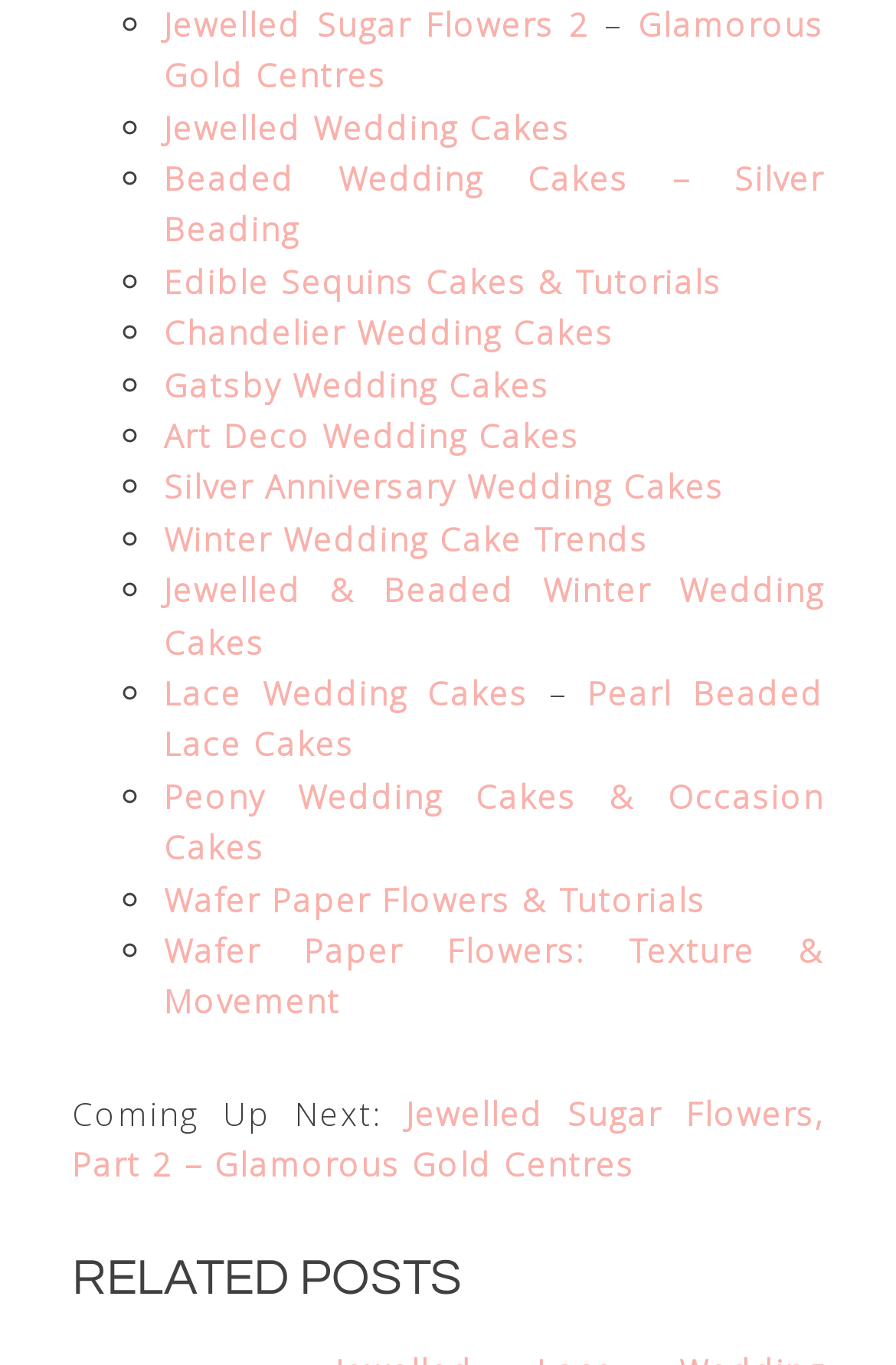Use a single word or phrase to answer the following:
How many list markers are on this webpage?

14